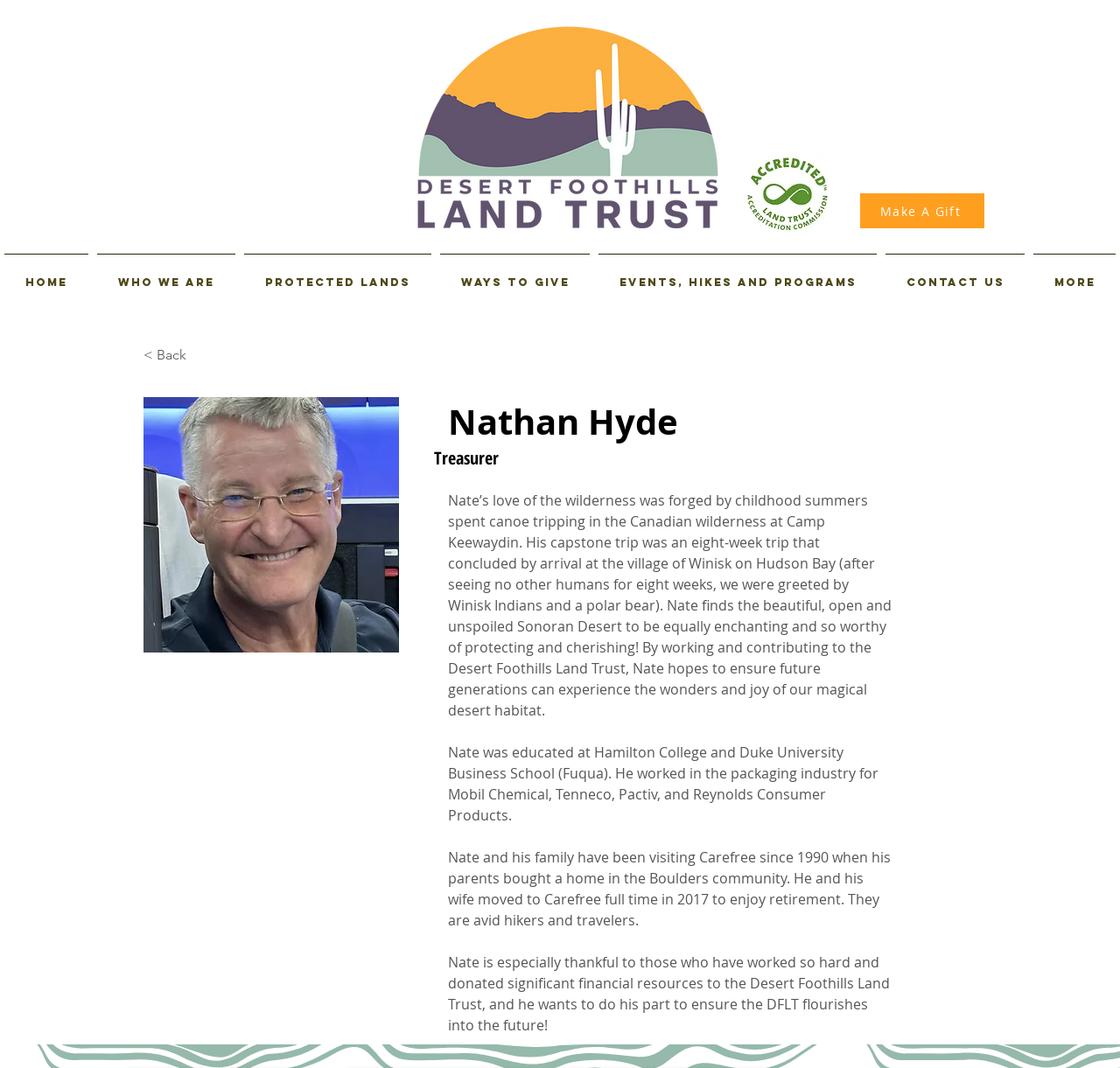Determine the bounding box coordinates for the UI element described. Format the coordinates as (top-left x, top-left y, bottom-right x, bottom-right y) and ensure all values are between 0 and 1. Element description: Events, Hikes and Programs

[0.53, 0.238, 0.787, 0.277]